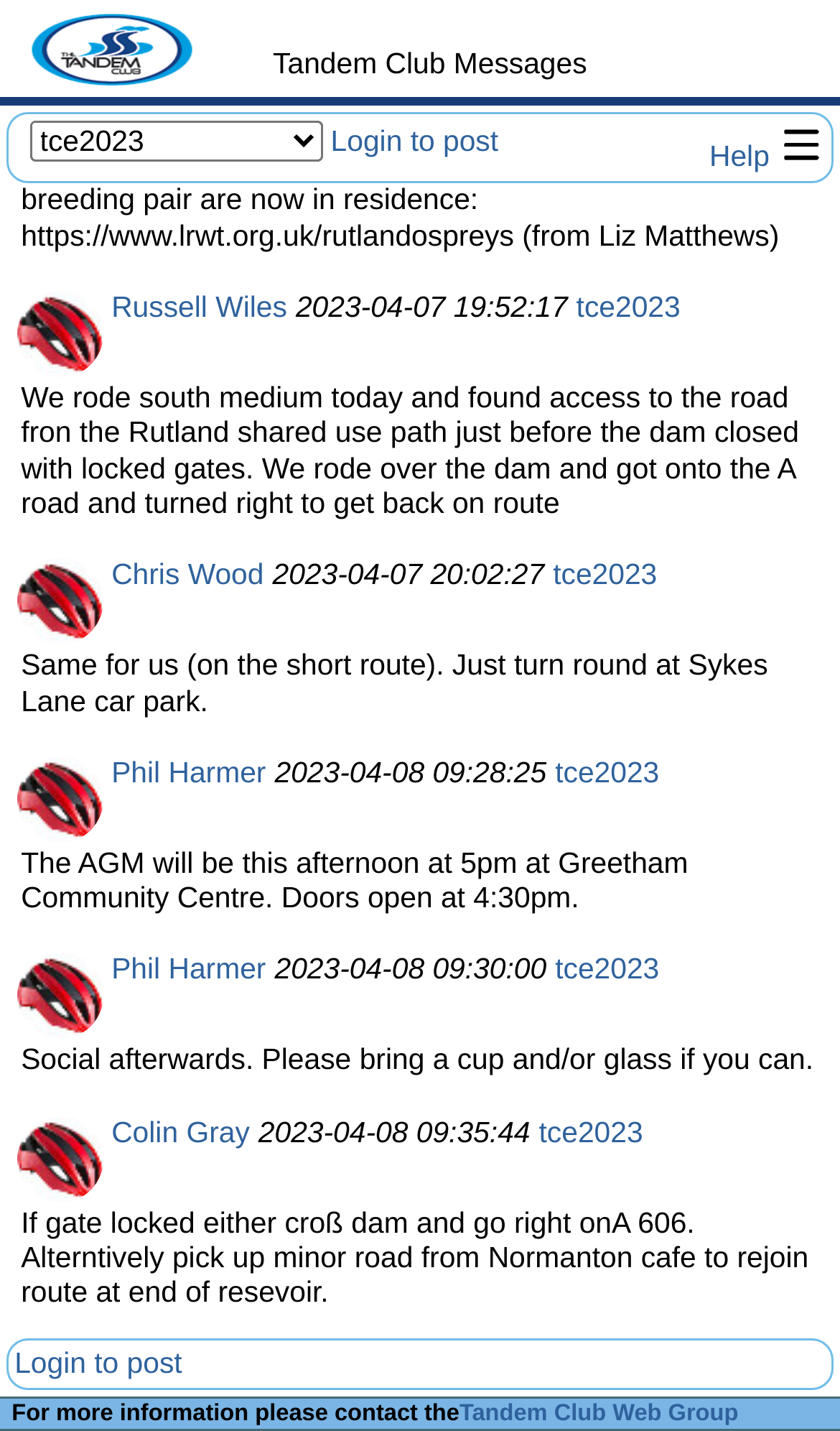Kindly determine the bounding box coordinates for the clickable area to achieve the given instruction: "Login to post a message".

[0.394, 0.088, 0.593, 0.11]